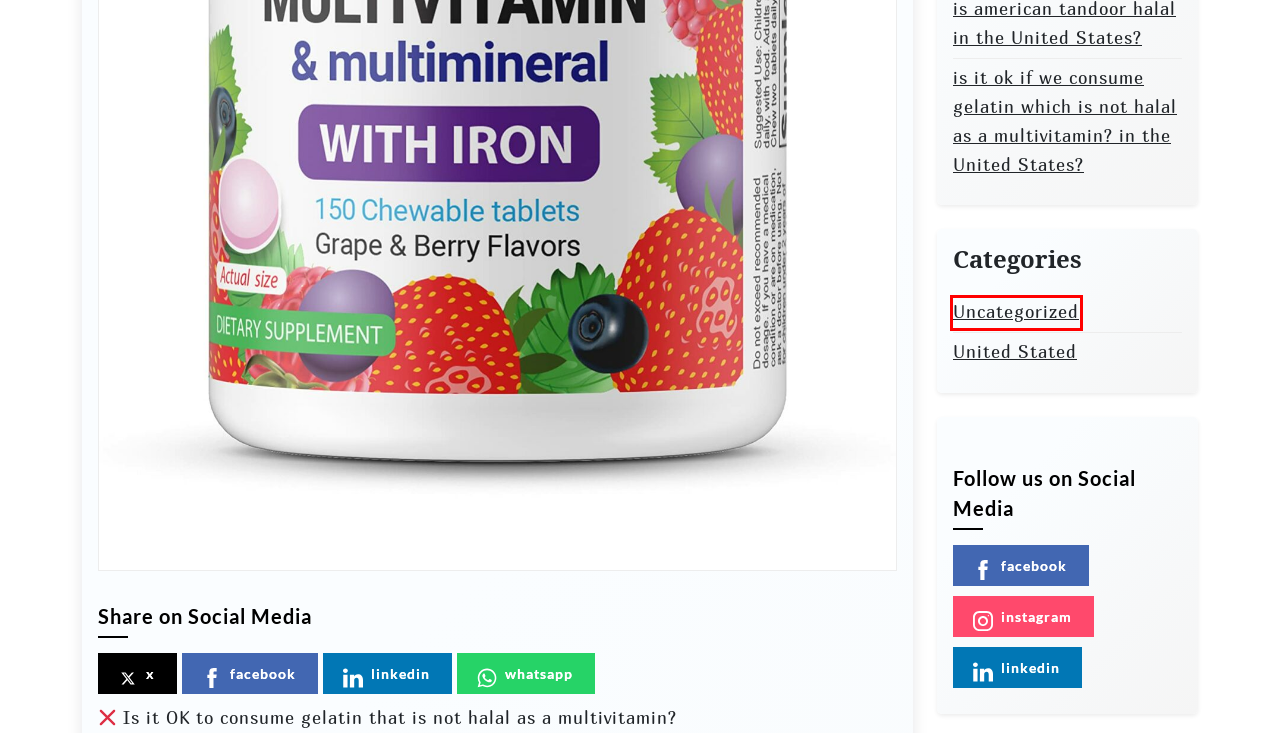A screenshot of a webpage is given, marked with a red bounding box around a UI element. Please select the most appropriate webpage description that fits the new page after clicking the highlighted element. Here are the candidates:
A. Privacy Policy for Halal Travel Style - Halal Travel Style
B. is american tandoor halal in the United States? - Halal Travel Style
C. United Stated - Halal Travel Style
D. About Sacide Tuba Barkçin - The Voice of 'Halal Travel Style' - Halal Travel Style
E. Uncategorized - Halal Travel Style
F. Sacide Tuba Barkçin - Halal Travel Style
G. is haribo roulette halal in the United States? - Halal Travel Style
H. is snack pack chocolate pudding halal in the United States? - Halal Travel Style

E